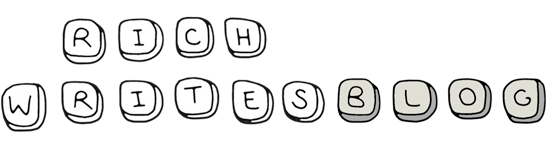Offer an in-depth caption for the image.

The image features a creative logo for the blog titled "Rich Writes," presented in a playful and artistic manner. The letters "RICH" and "WRITES" are crafted from small, rounded tiles outlined in black, giving them a whimsical, hand-drawn appearance. The word "BLOG" is slightly shaded, suggesting emphasis and drawing attention to the site’s focus. This logo visually represents the identity of the blog, which likely serves as a platform for sharing insights and commentary on music, songwriting, and recording, as hinted at in the accompanying text on the webpage. The overall design conveys a friendly and approachable vibe, inviting readers to explore the content within.